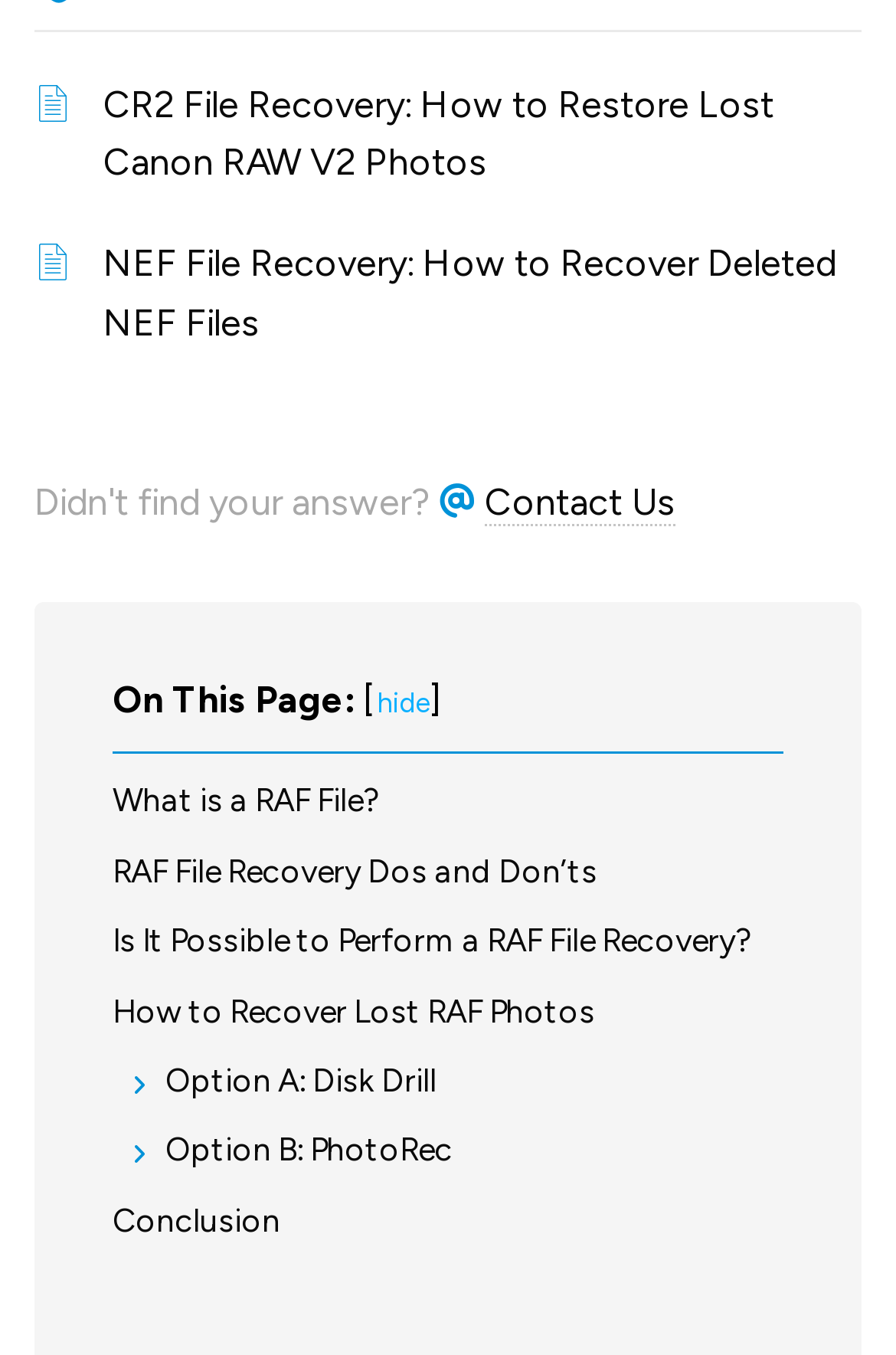How many links are there on this webpage?
Answer with a single word or phrase by referring to the visual content.

11